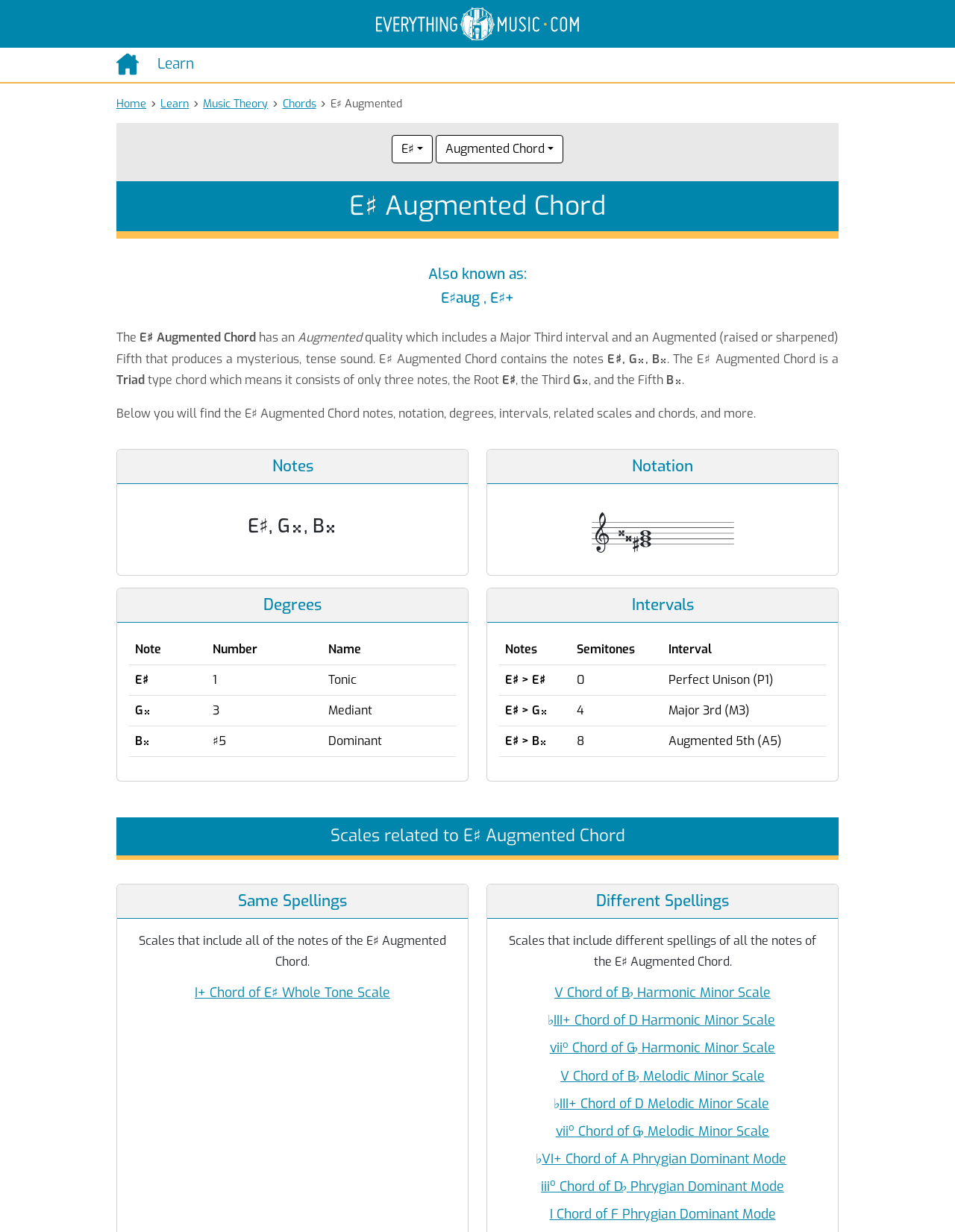Please find the bounding box coordinates for the clickable element needed to perform this instruction: "Click on the 'Scales' link".

[0.122, 0.002, 0.239, 0.017]